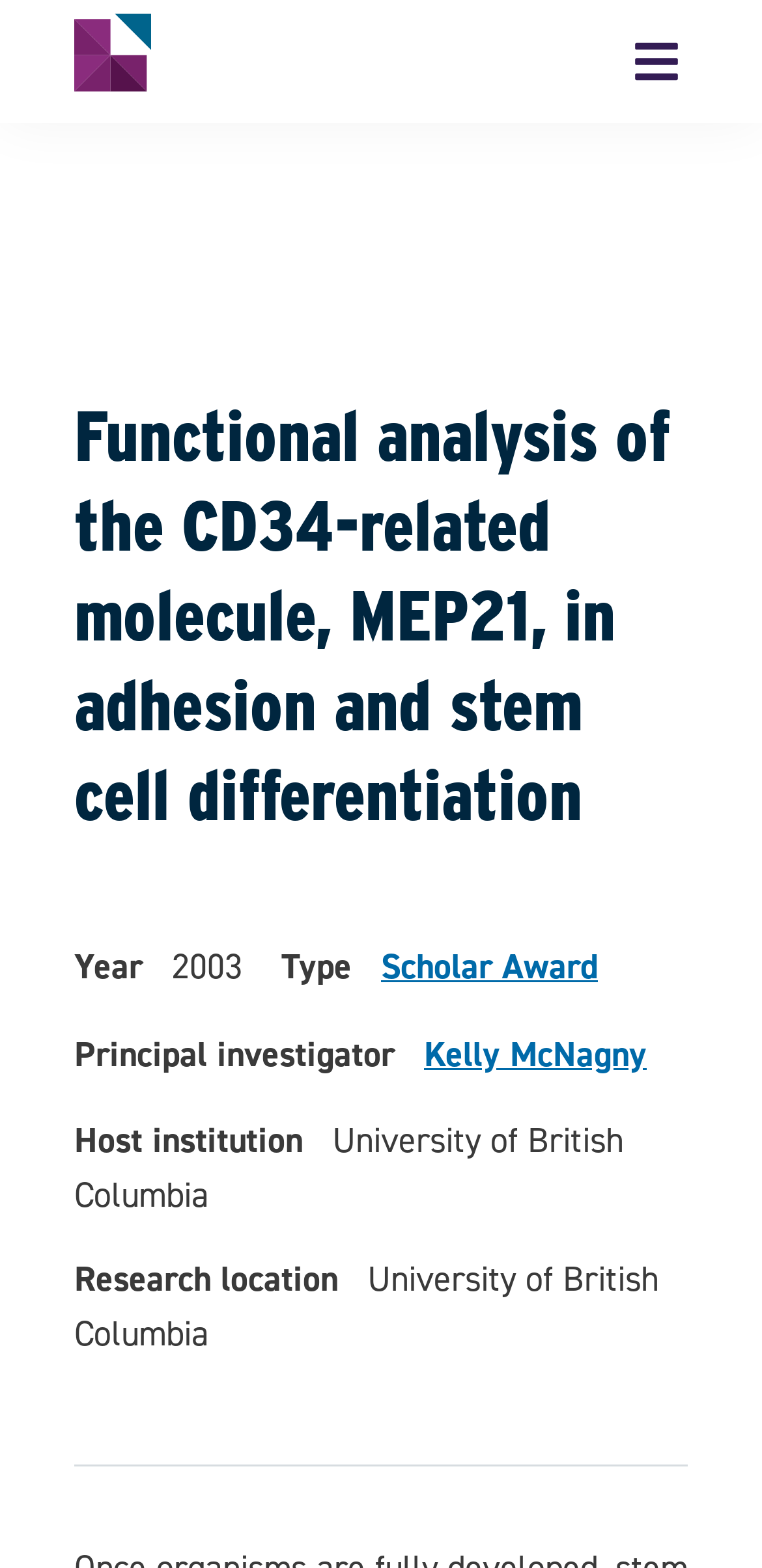Identify the webpage's primary heading and generate its text.

Functional analysis of the CD34-related molecule, MEP21, in adhesion and stem cell differentiation